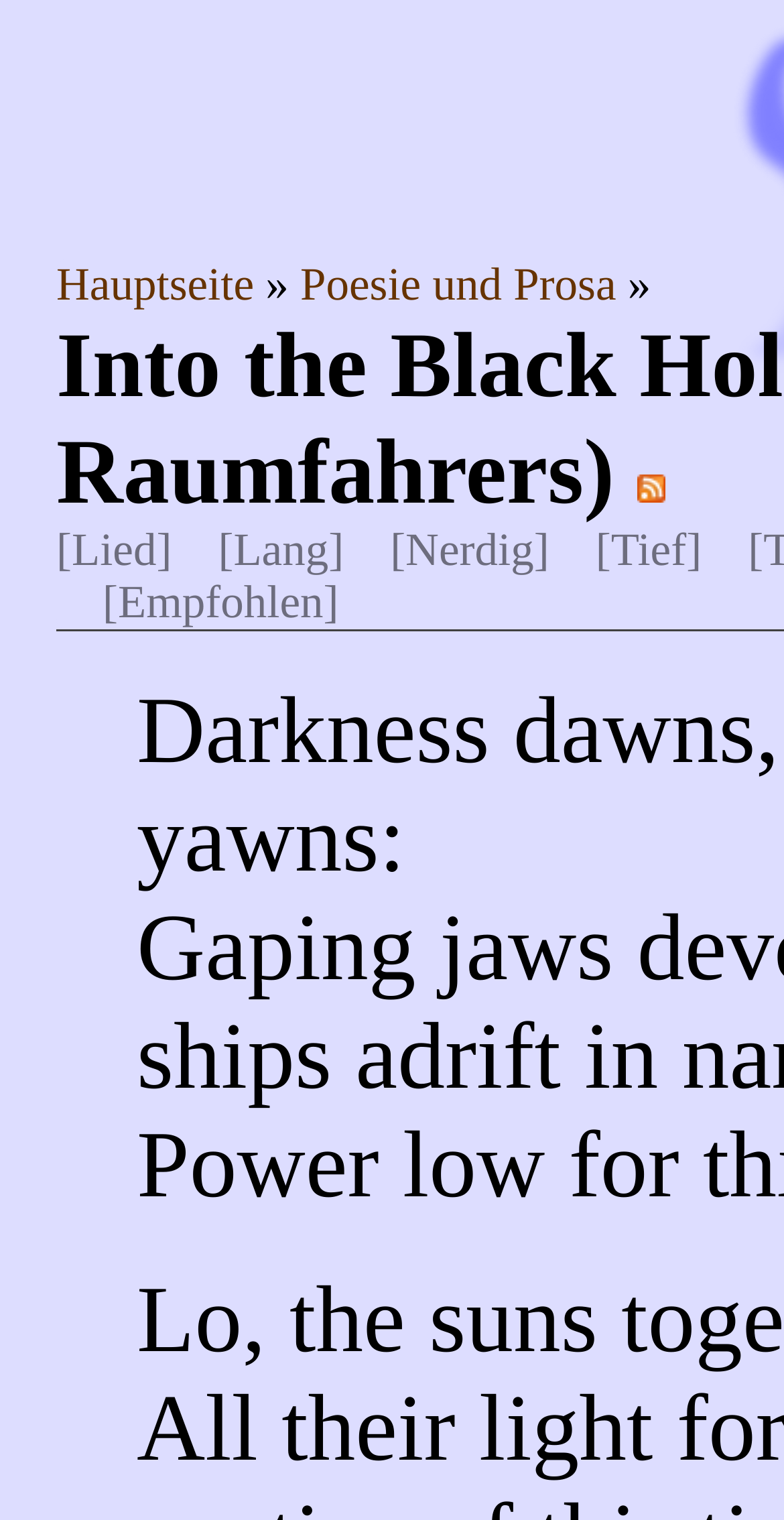Answer the question using only a single word or phrase: 
How many static text elements are there in the middle section?

4